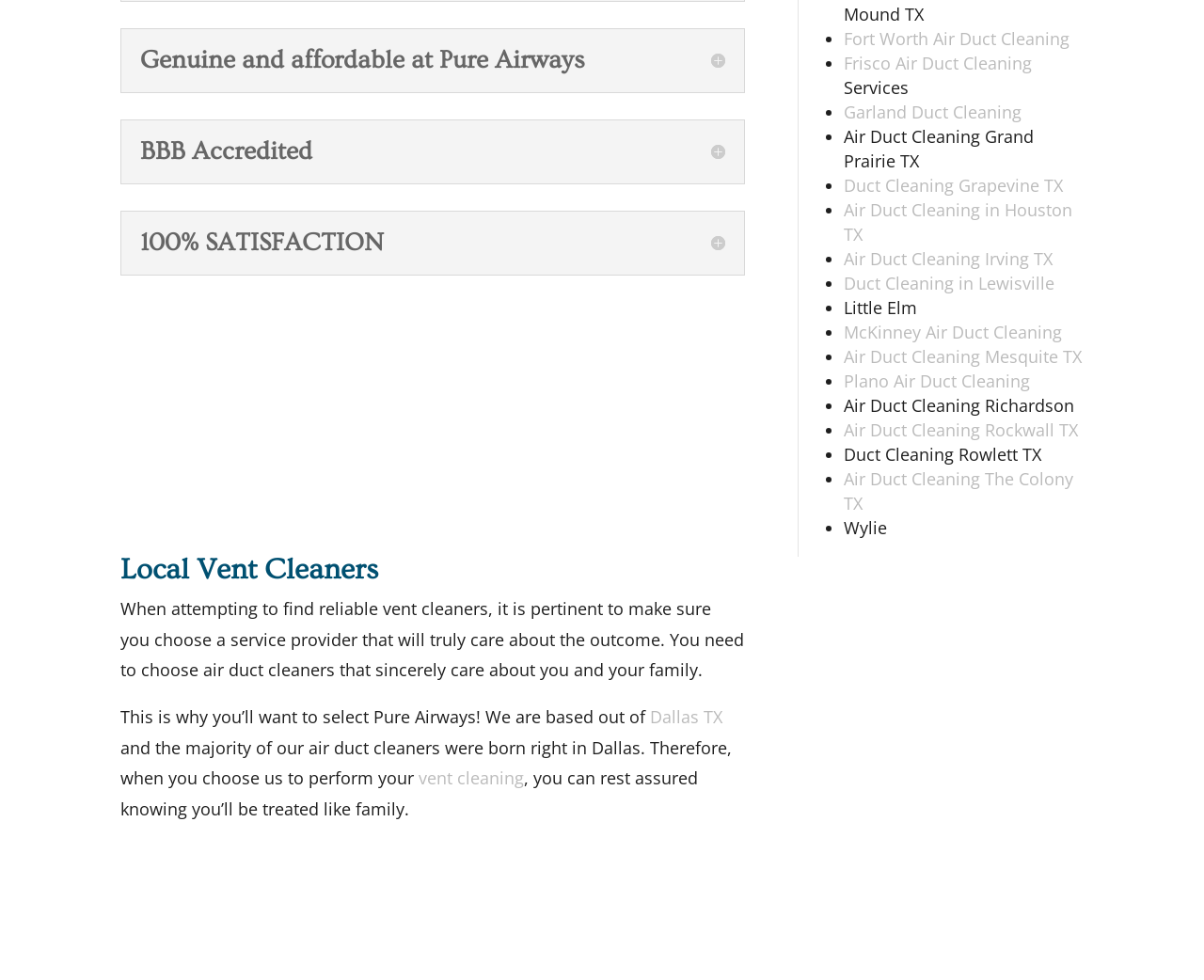Given the content of the image, can you provide a detailed answer to the question?
What is the focus of Pure Airways' services?

The focus of Pure Airways' services can be found in the heading elements and link text throughout the webpage, which consistently mention air duct cleaning and vent cleaning services.